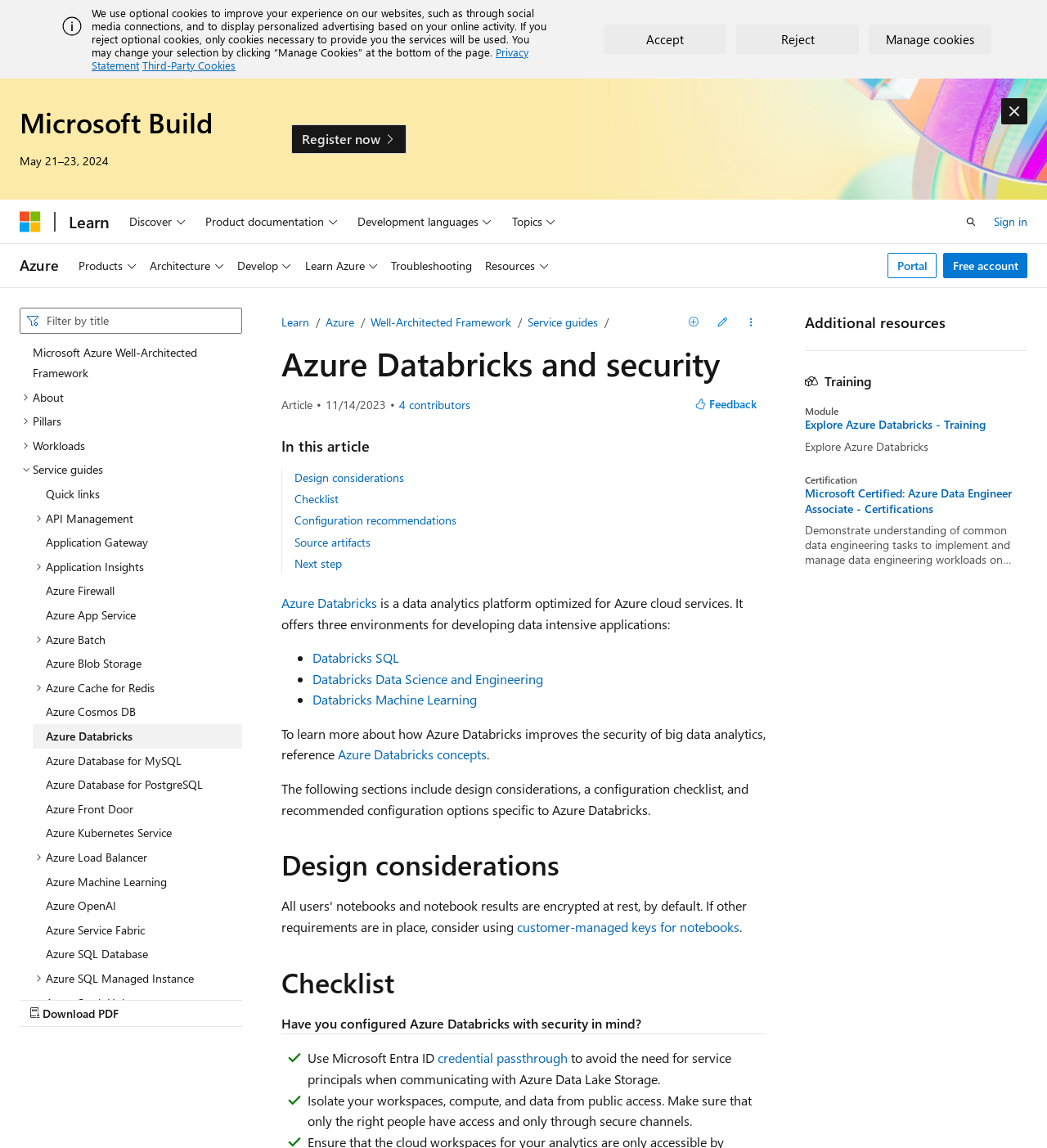Specify the bounding box coordinates of the area to click in order to execute this command: 'Search for something'. The coordinates should consist of four float numbers ranging from 0 to 1, and should be formatted as [left, top, right, bottom].

[0.019, 0.268, 0.231, 0.29]